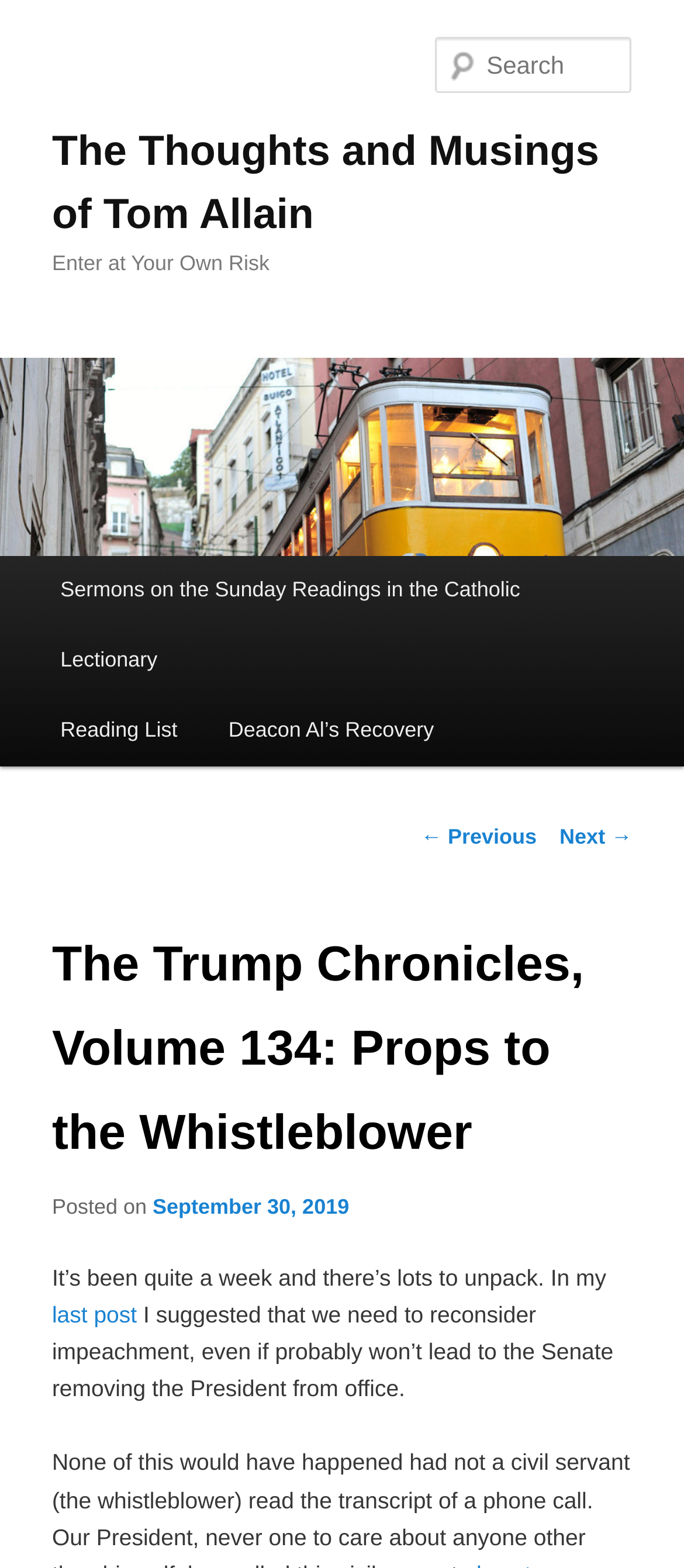Identify the bounding box coordinates of the area that should be clicked in order to complete the given instruction: "view September 30, 2019 post". The bounding box coordinates should be four float numbers between 0 and 1, i.e., [left, top, right, bottom].

[0.223, 0.761, 0.51, 0.777]